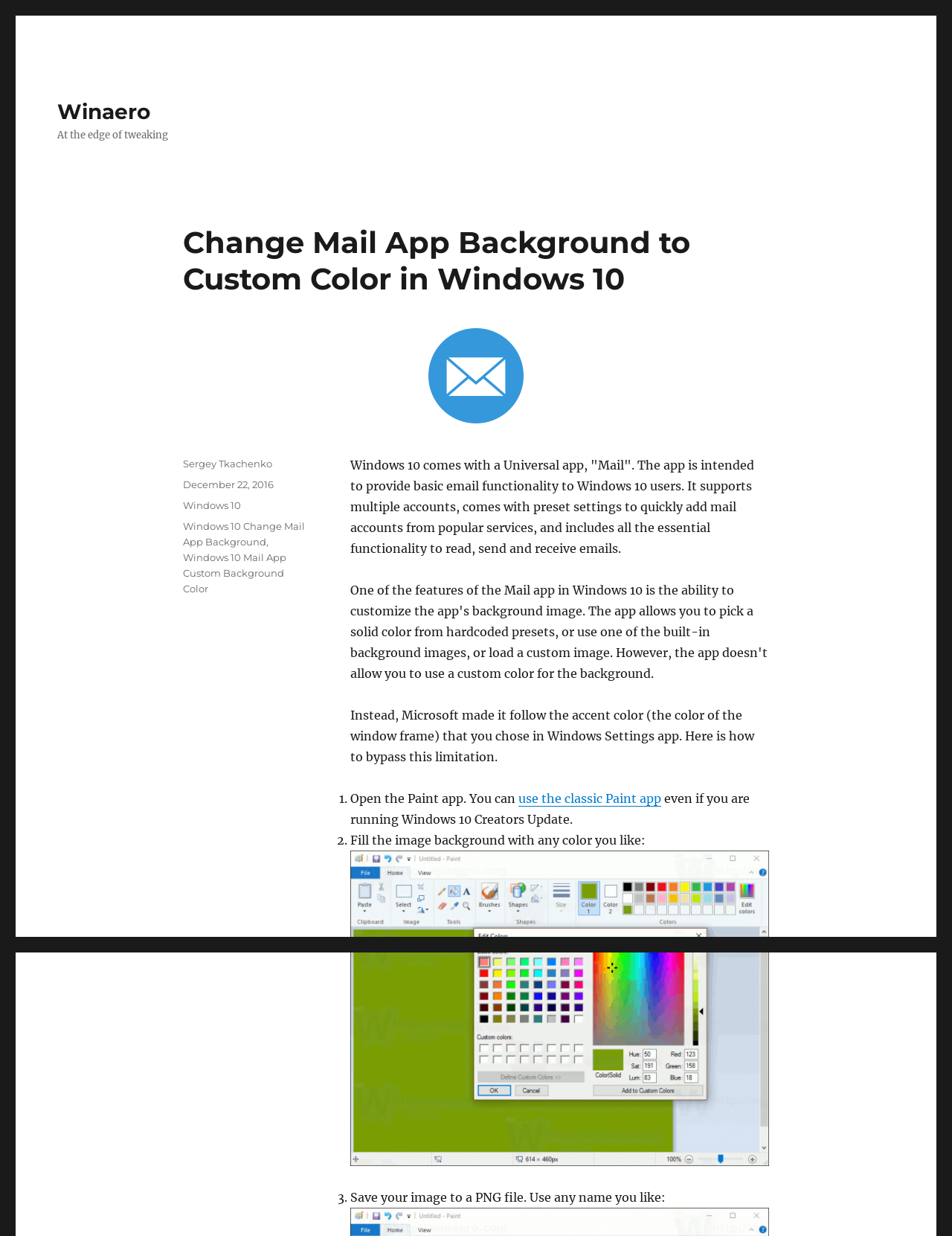Find the bounding box coordinates of the clickable region needed to perform the following instruction: "Print the page". The coordinates should be provided as four float numbers between 0 and 1, i.e., [left, top, right, bottom].

None